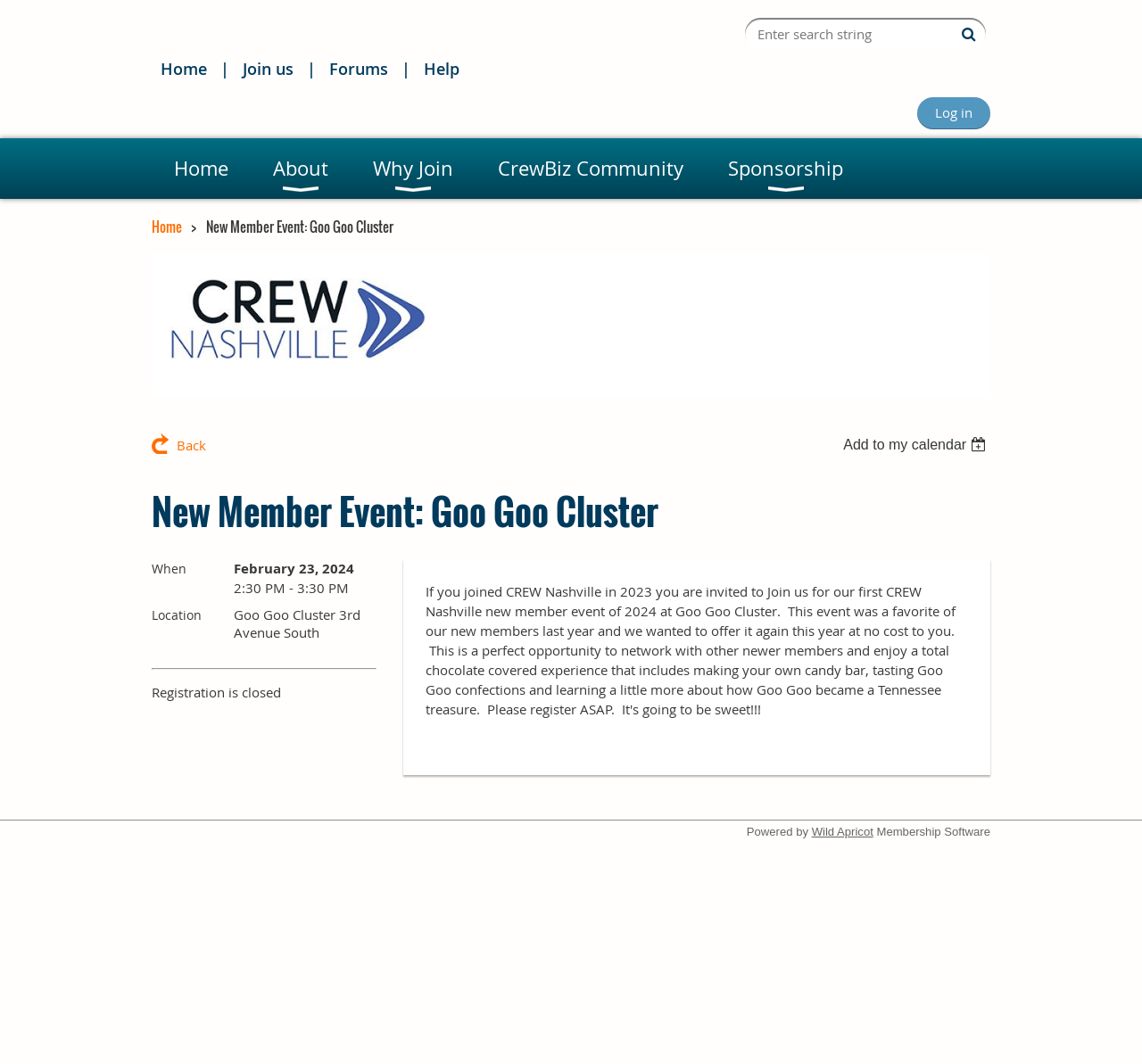Please find the bounding box coordinates of the element that needs to be clicked to perform the following instruction: "View the figure". The bounding box coordinates should be four float numbers between 0 and 1, represented as [left, top, right, bottom].

None